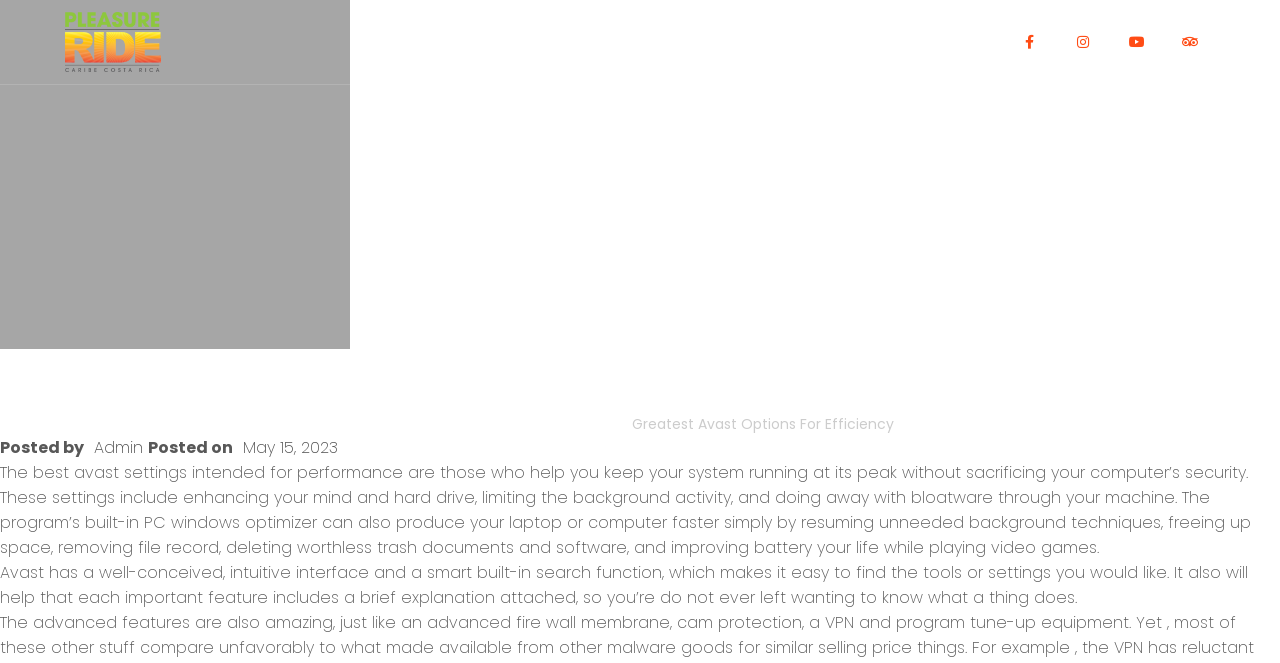Can you show the bounding box coordinates of the region to click on to complete the task described in the instruction: "Click on the 'Admin' link"?

[0.073, 0.658, 0.112, 0.693]